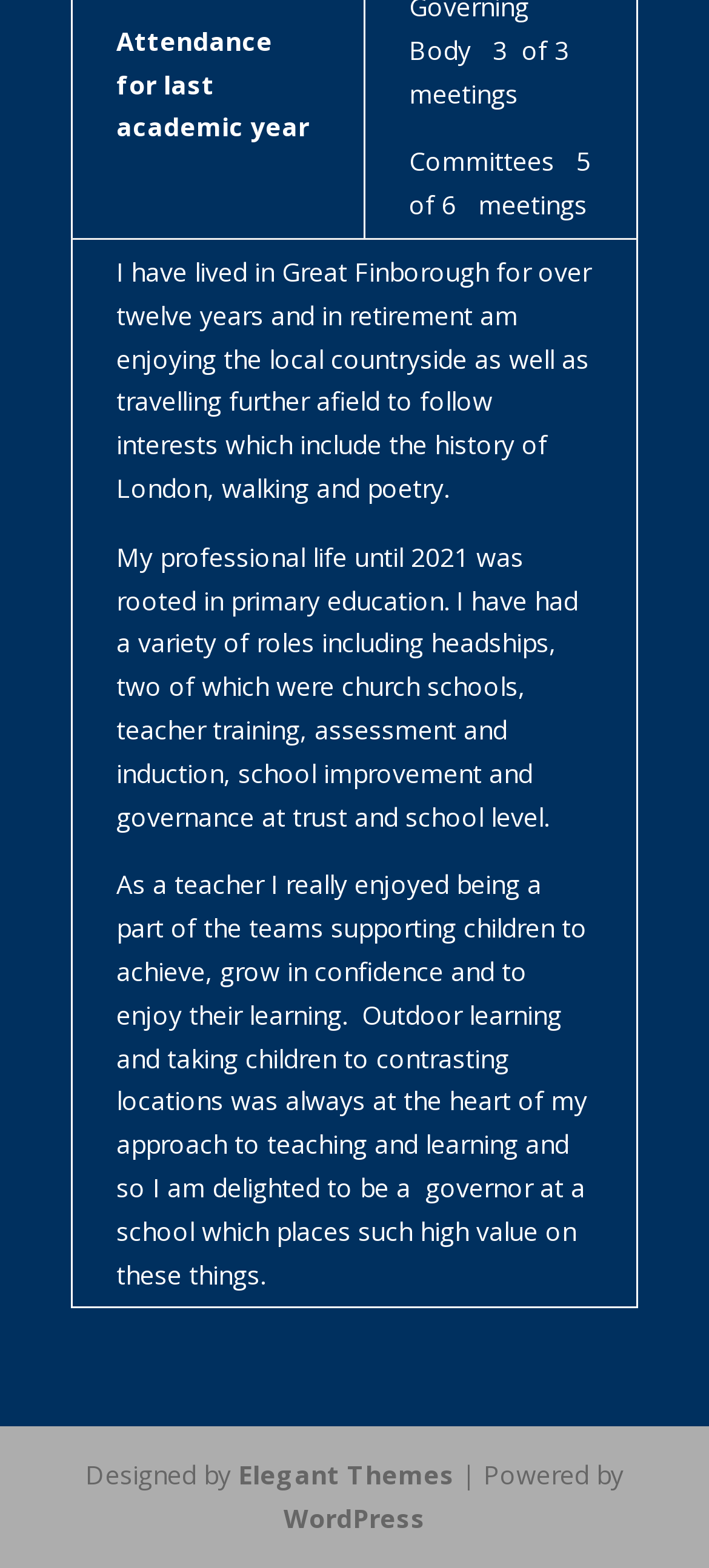Given the description WordPress, predict the bounding box coordinates of the UI element. Ensure the coordinates are in the format (top-left x, top-left y, bottom-right x, bottom-right y) and all values are between 0 and 1.

[0.4, 0.957, 0.6, 0.979]